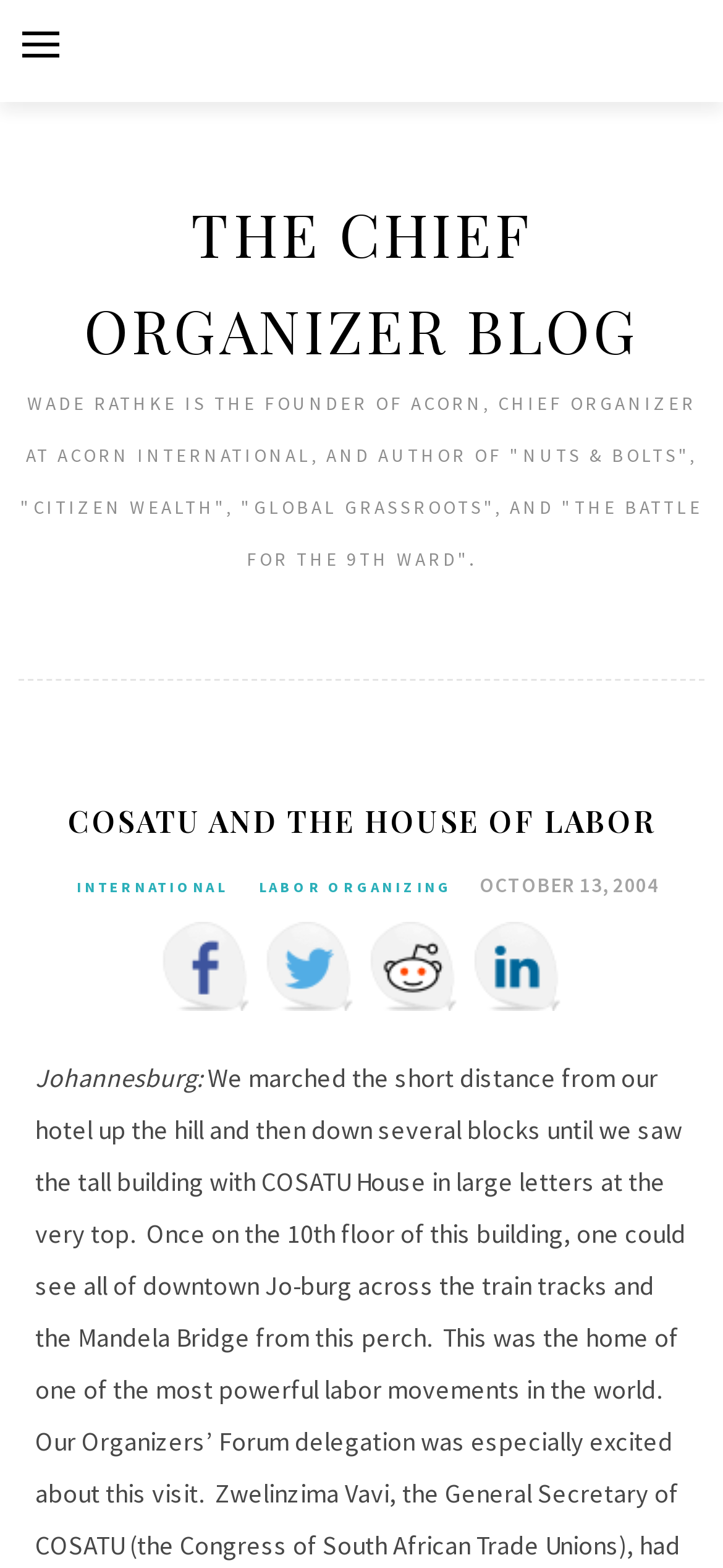Locate the bounding box coordinates of the element to click to perform the following action: 'Visit THE CHIEF ORGANIZER BLOG'. The coordinates should be given as four float values between 0 and 1, in the form of [left, top, right, bottom].

[0.116, 0.123, 0.884, 0.235]